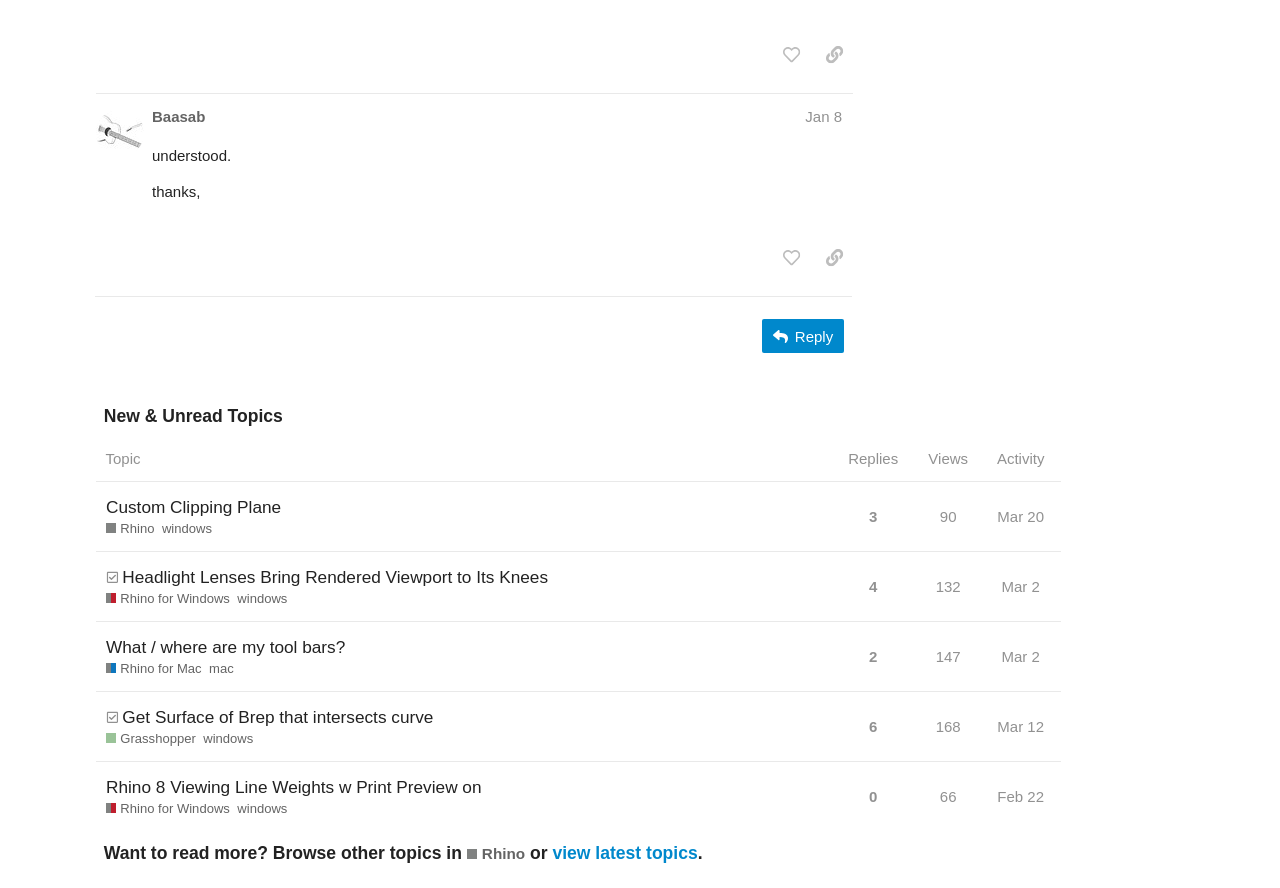Please predict the bounding box coordinates (top-left x, top-left y, bottom-right x, bottom-right y) for the UI element in the screenshot that fits the description: 4

[0.675, 0.635, 0.689, 0.686]